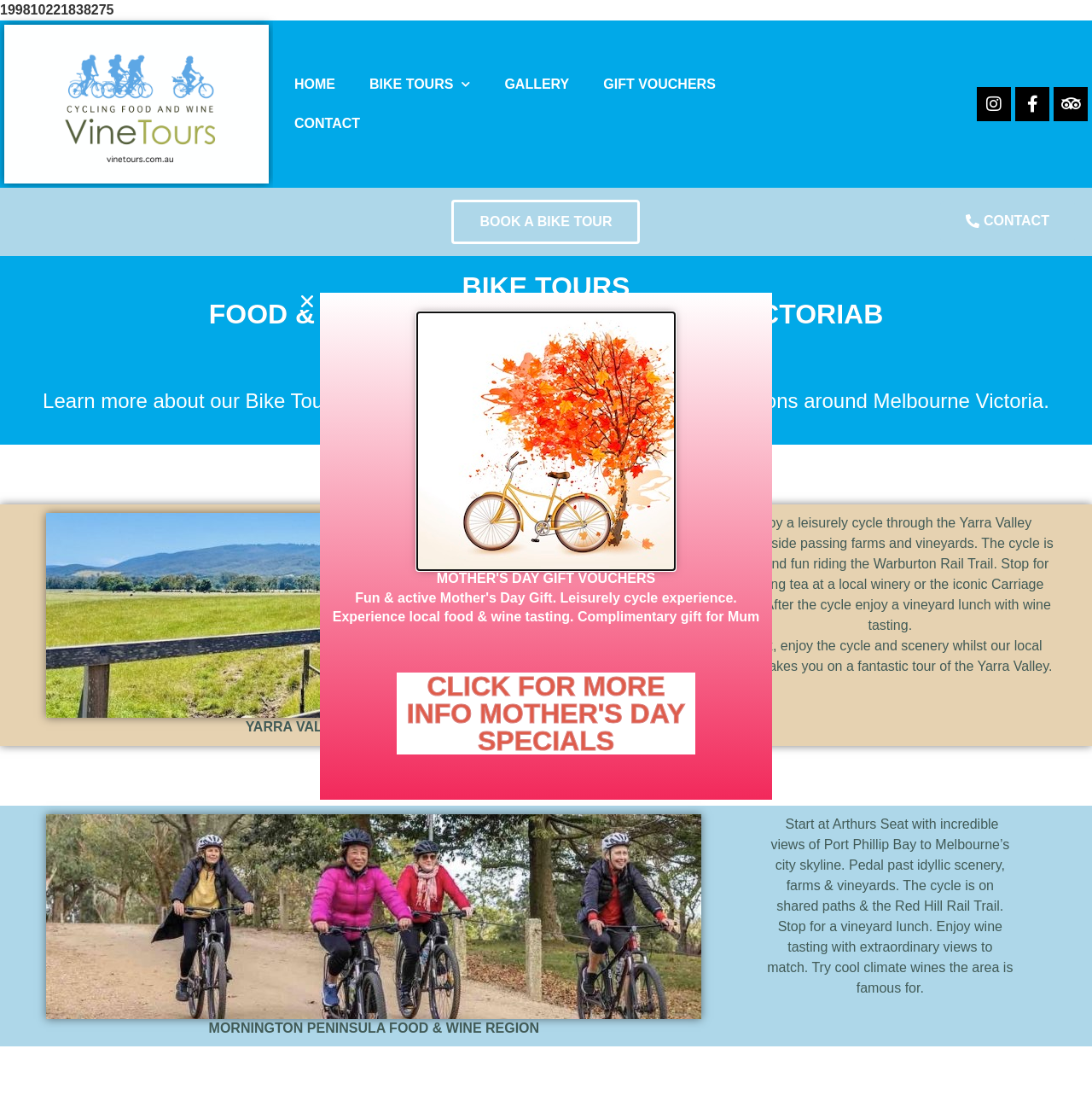Predict the bounding box coordinates of the area that should be clicked to accomplish the following instruction: "Click Instagram". The bounding box coordinates should consist of four float numbers between 0 and 1, i.e., [left, top, right, bottom].

[0.895, 0.079, 0.926, 0.11]